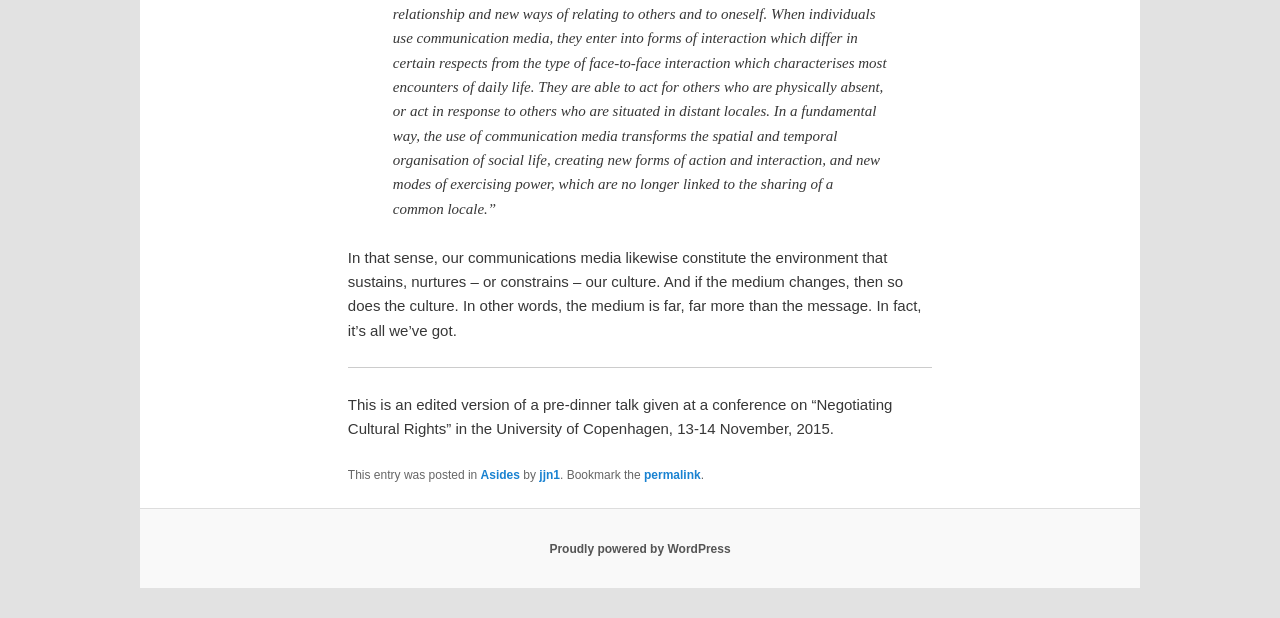What is the platform powering the website?
Answer the question with a single word or phrase by looking at the picture.

WordPress